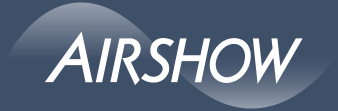What is the background of the image?
Provide a fully detailed and comprehensive answer to the question.

The background of the image is a subtle gradient that transitions from a deep navy blue to lighter shades, adding depth and dimension to the visual appeal of the branding.